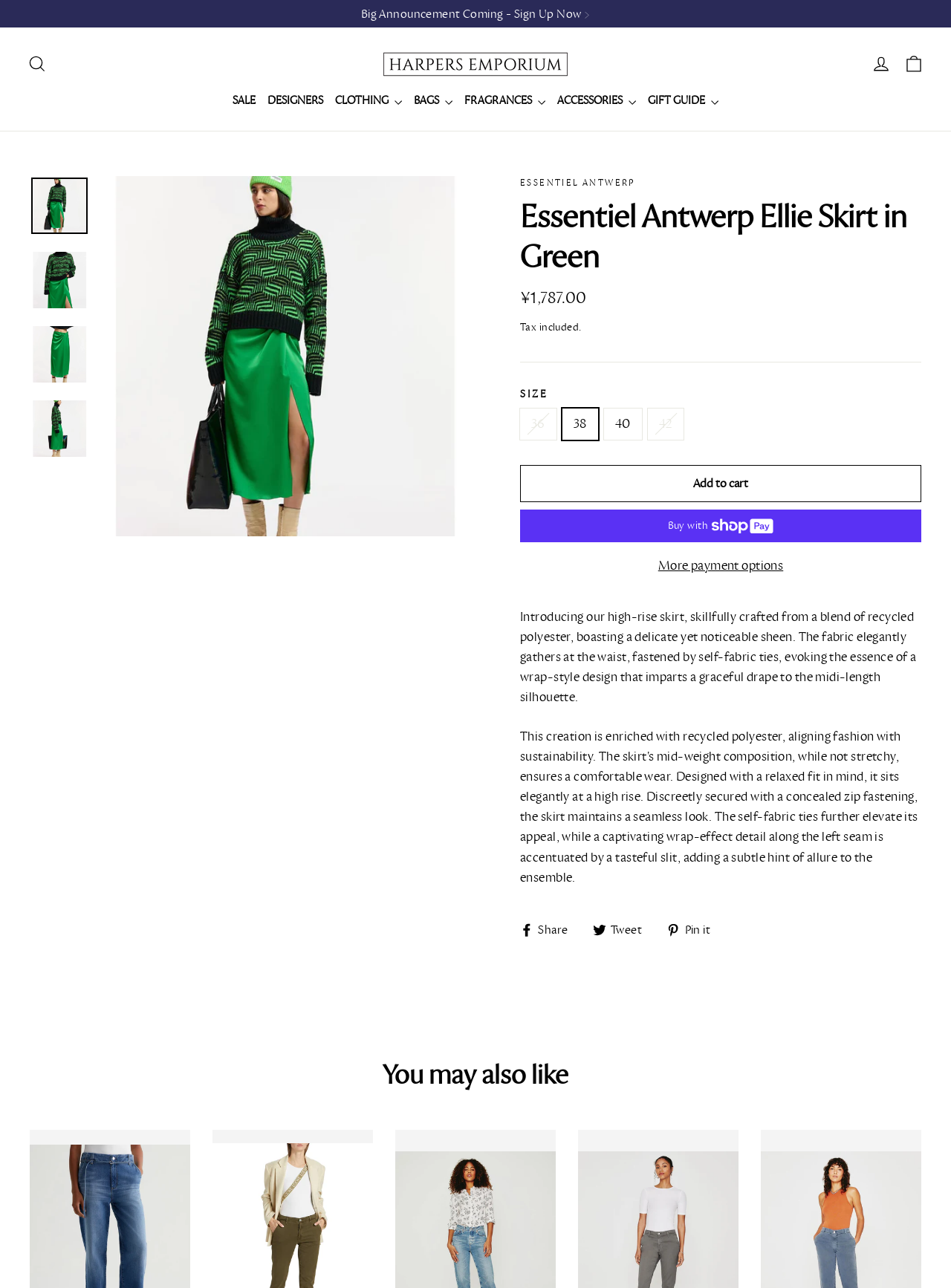Please find and report the bounding box coordinates of the element to click in order to perform the following action: "View the product details of Essentiel Antwerp Ellie Skirt in Green". The coordinates should be expressed as four float numbers between 0 and 1, in the format [left, top, right, bottom].

[0.109, 0.136, 0.488, 0.416]